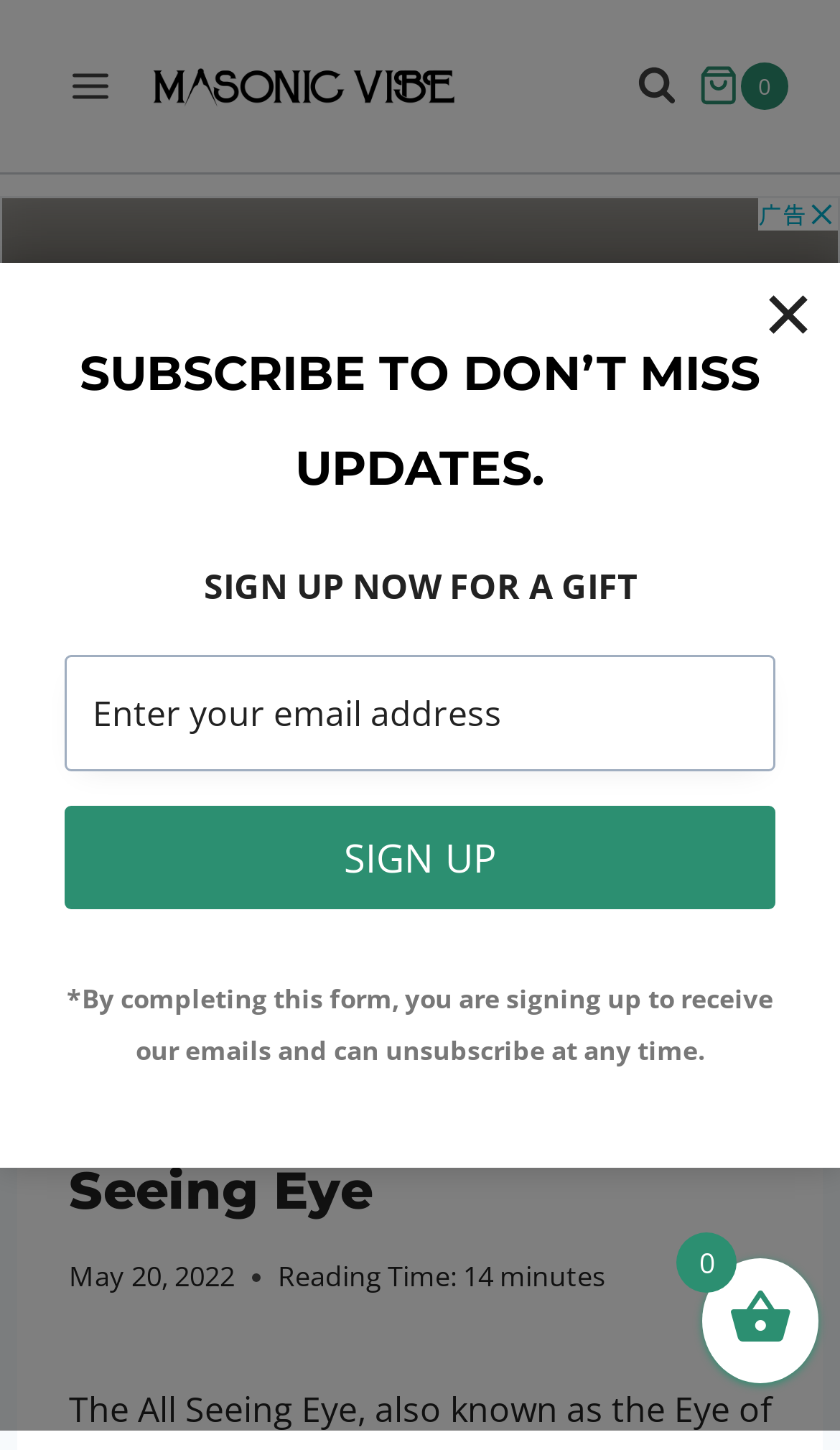Identify the bounding box for the given UI element using the description provided. Coordinates should be in the format (top-left x, top-left y, bottom-right x, bottom-right y) and must be between 0 and 1. Here is the description: alt="MASONIC VIBE"

[0.181, 0.044, 0.54, 0.075]